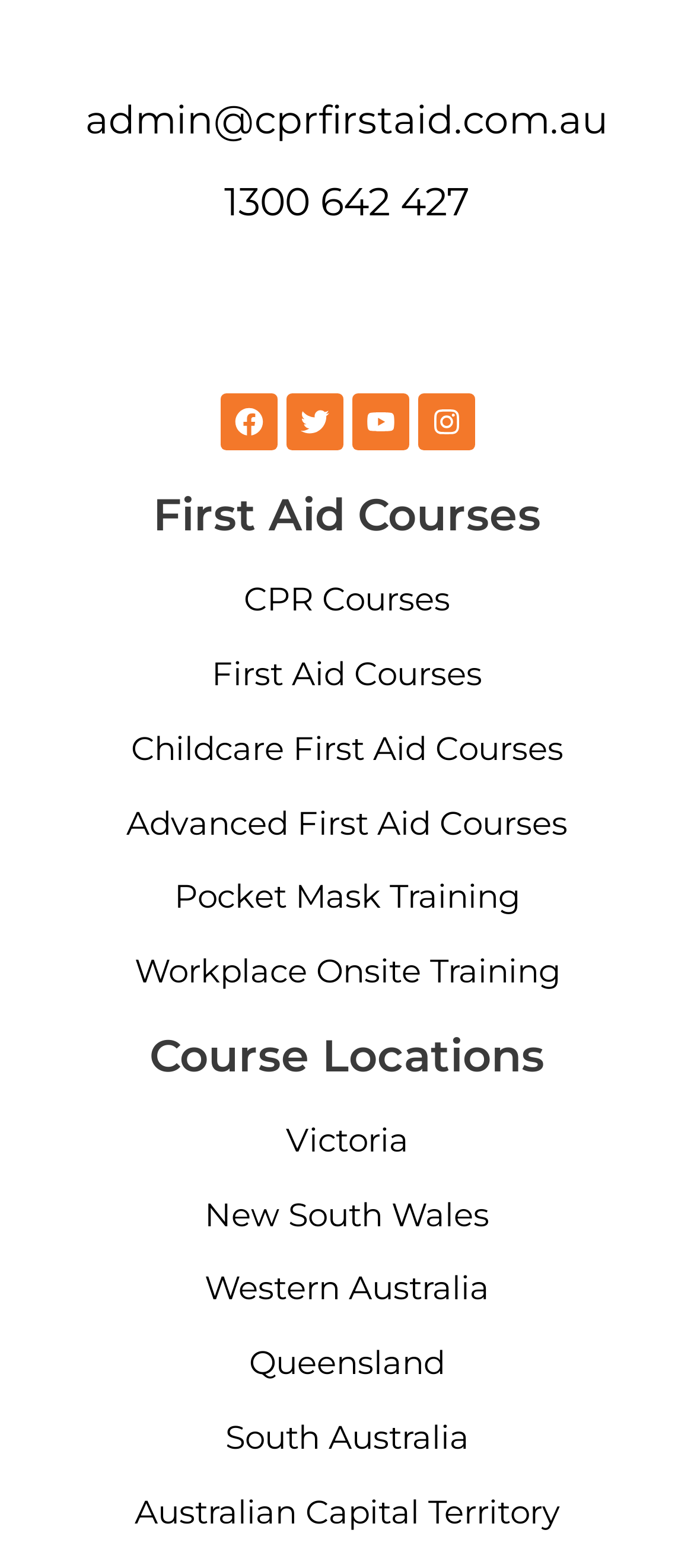Find the bounding box coordinates of the clickable element required to execute the following instruction: "Explore Gamification trends for 2023". Provide the coordinates as four float numbers between 0 and 1, i.e., [left, top, right, bottom].

None